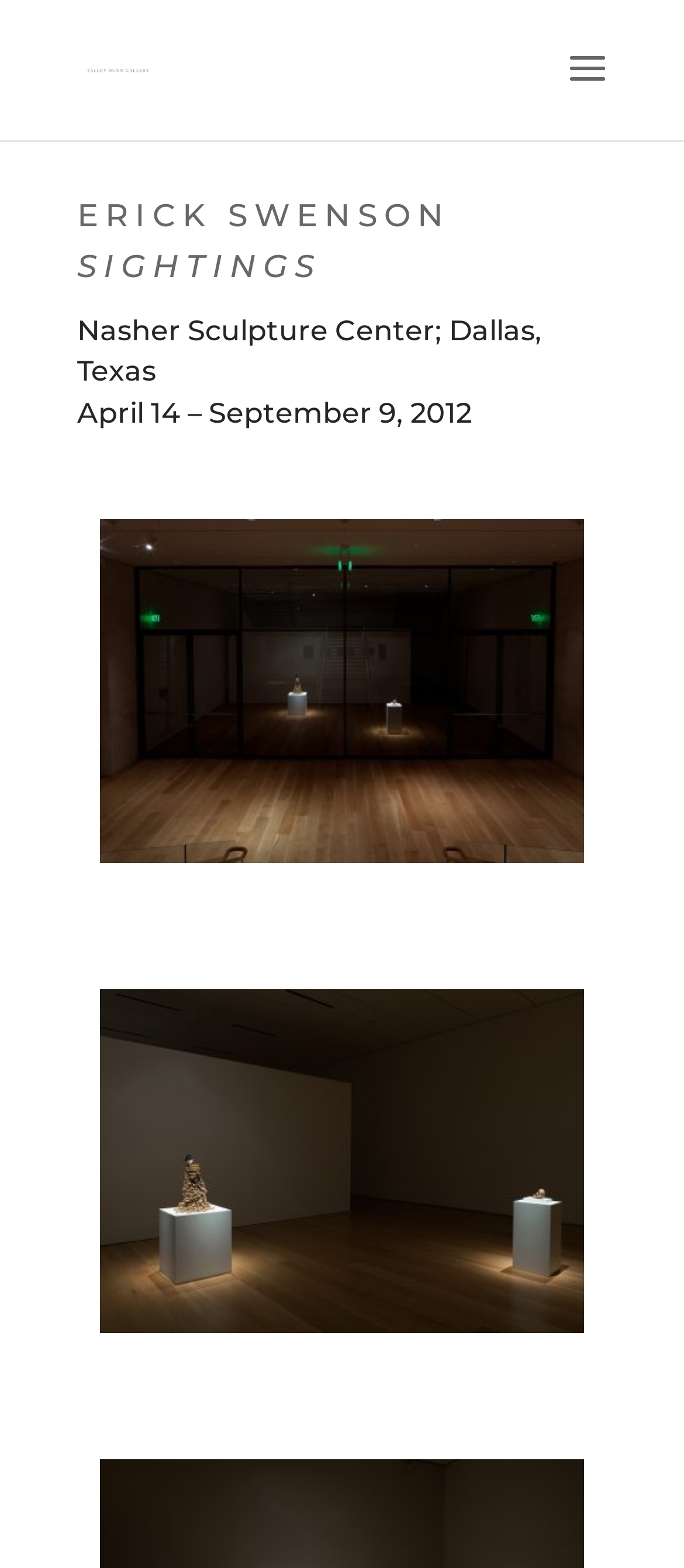Given the element description "alt="Talley Dunn Gallery"" in the screenshot, predict the bounding box coordinates of that UI element.

[0.11, 0.033, 0.236, 0.053]